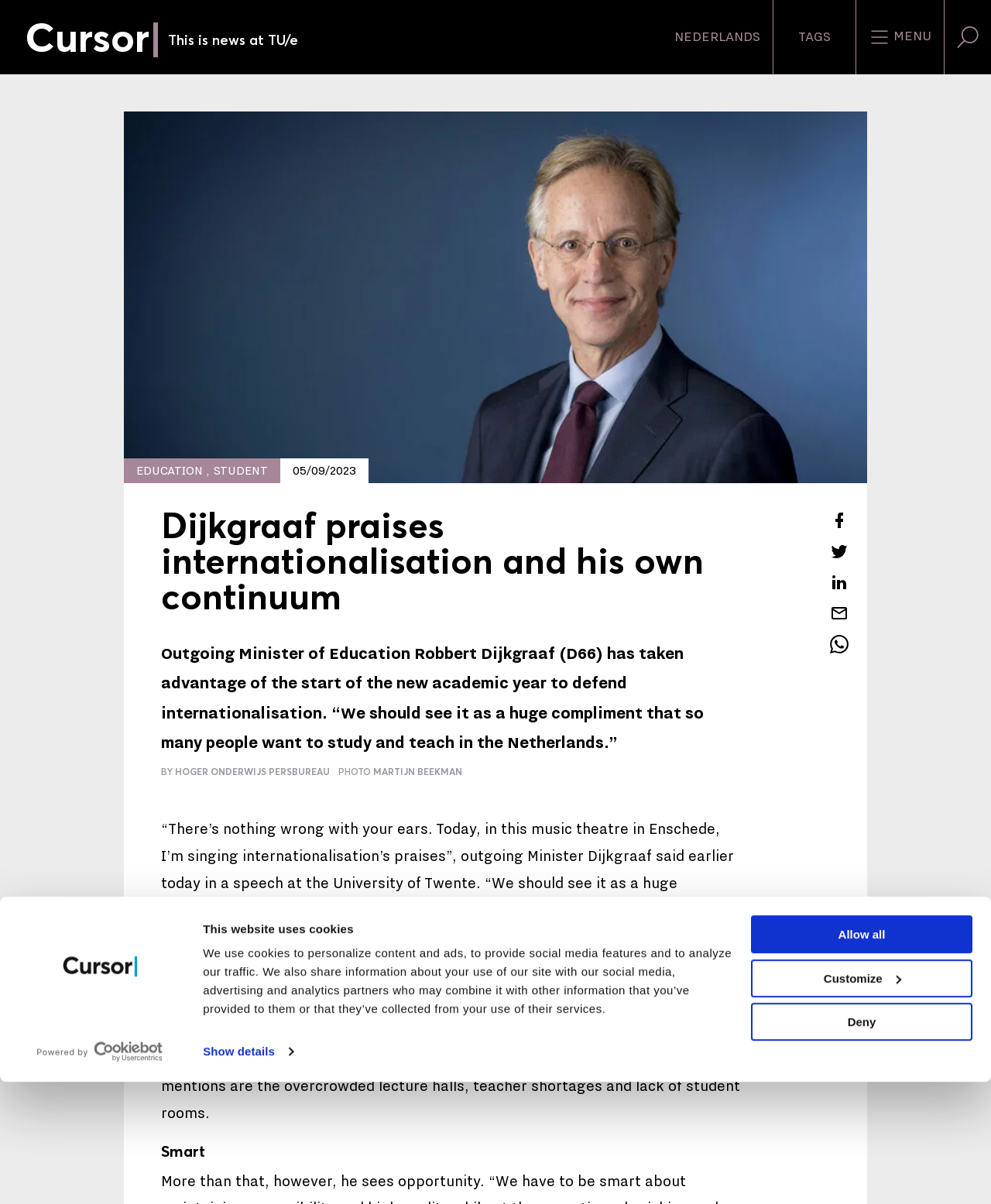Summarize the contents and layout of the webpage in detail.

The webpage appears to be a news article about the outgoing Minister of Education, Robbert Dijkgraaf, defending internationalisation in the Netherlands. At the top of the page, there is a dialog box with a logo and a link to open in a new window, accompanied by a tab panel with a heading "This website uses cookies" and a description of how the website uses cookies. Below this, there are three buttons: "Deny", "Customize", and "Allow all".

On the left side of the page, there is a link to "Cursor | This is news at TU/e" with a heading "Cursor" and another heading "This is news at TU/e". Below this, there is a button labeled "NEDERLANDS" with a static text "TAGS" next to it. Further down, there are two more buttons: "Open the site menu" with an image and a static text "MENU", and "Search in our website" with an image.

On the right side of the page, there is a link "C|" and a link "Back to top" that leads to a header section. The header section contains several static texts, including "EDUCATION", "STUDENT", and a date "05/09/2023". Below this, there are several links to share the article on social media platforms, including Facebook, Twitter, LinkedIn, and email.

The main content of the page is an article with a heading "Dijkgraaf praises internationalisation and his own continuum". The article is divided into several paragraphs, with the first paragraph describing the Minister's defense of internationalisation. The subsequent paragraphs discuss the criticism and drawbacks of internationalisation, including overcrowded lecture halls, teacher shortages, and lack of student rooms. The article concludes with a heading "Smart" at the bottom of the page.